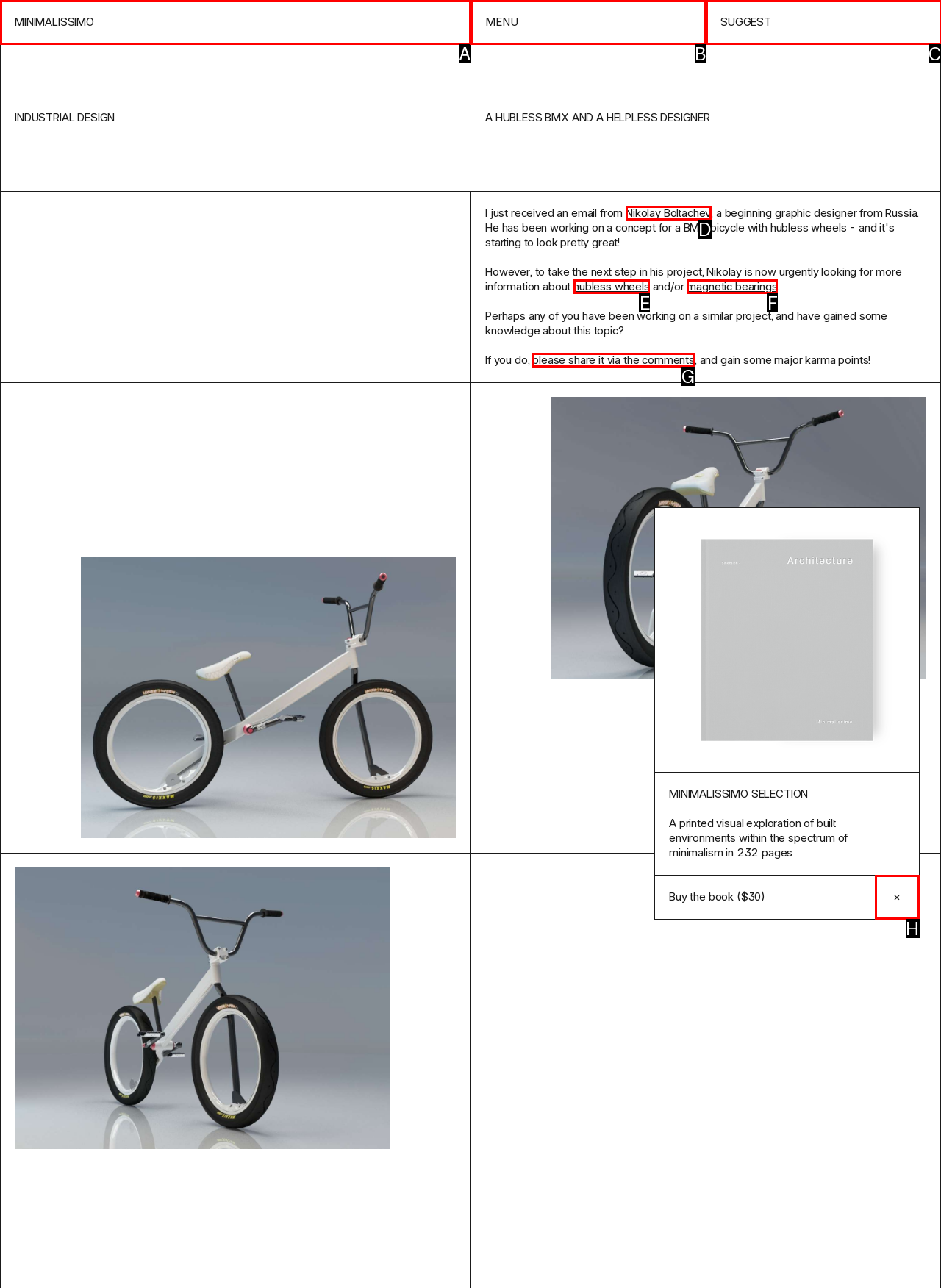Identify the letter that best matches this UI element description: Suggest
Answer with the letter from the given options.

C